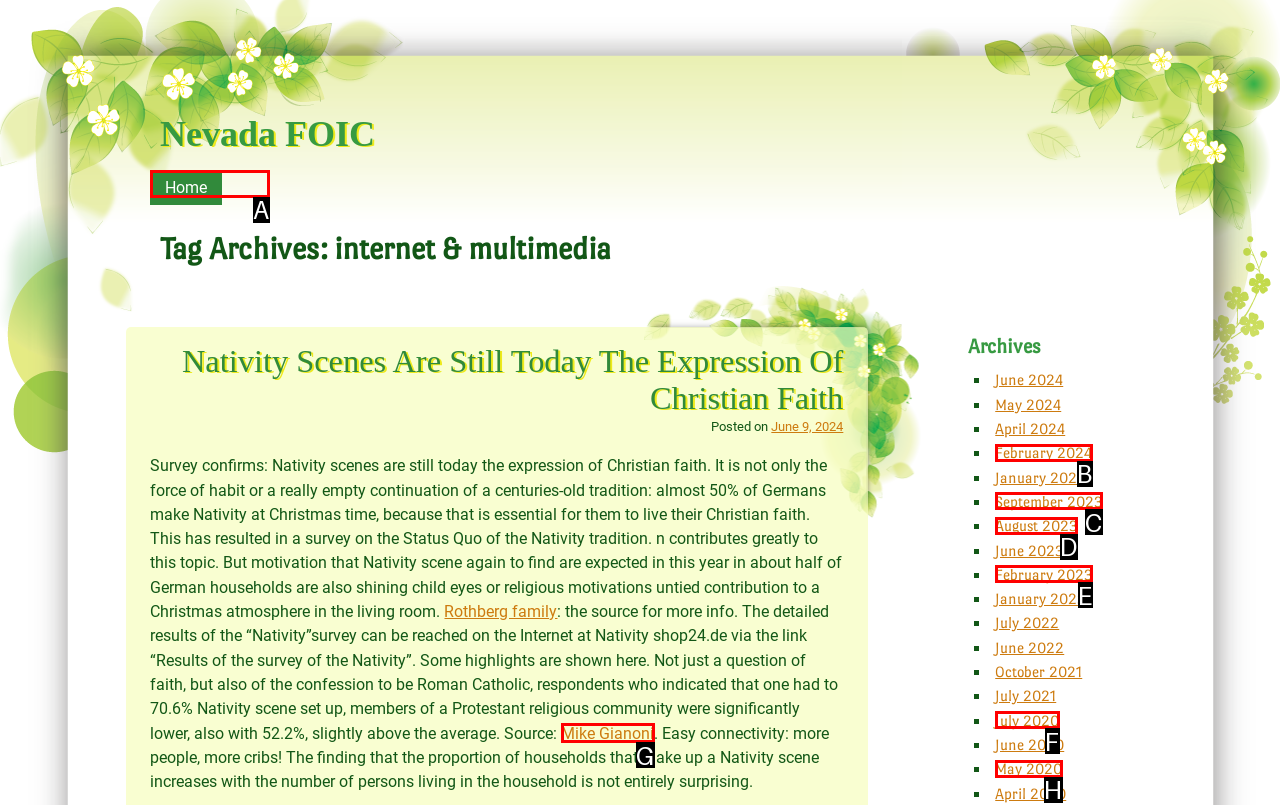Identify the HTML element that matches the description: Skip to content. Provide the letter of the correct option from the choices.

A